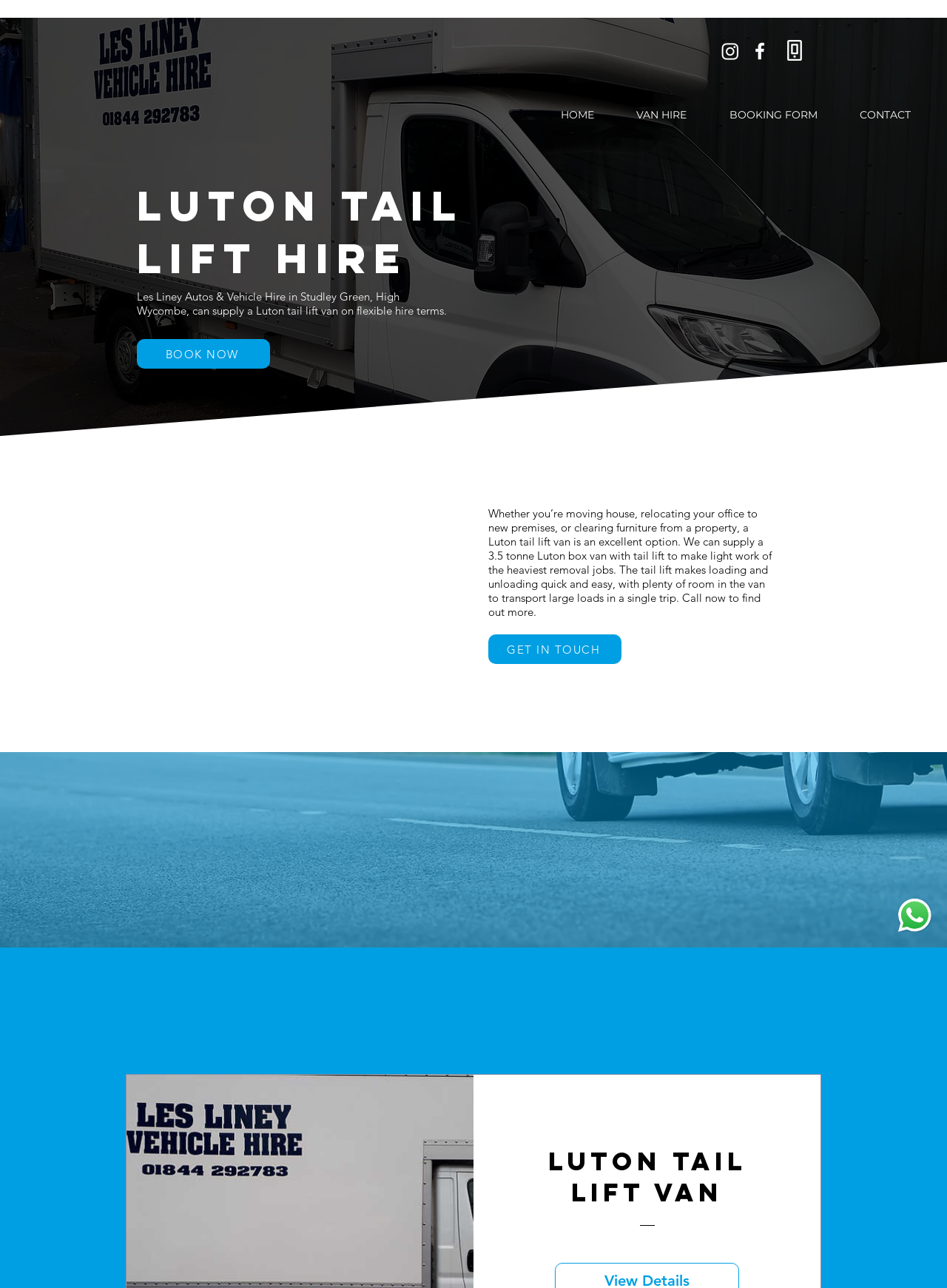Identify and provide the main heading of the webpage.

LUTON TAIL LIFT HIRE